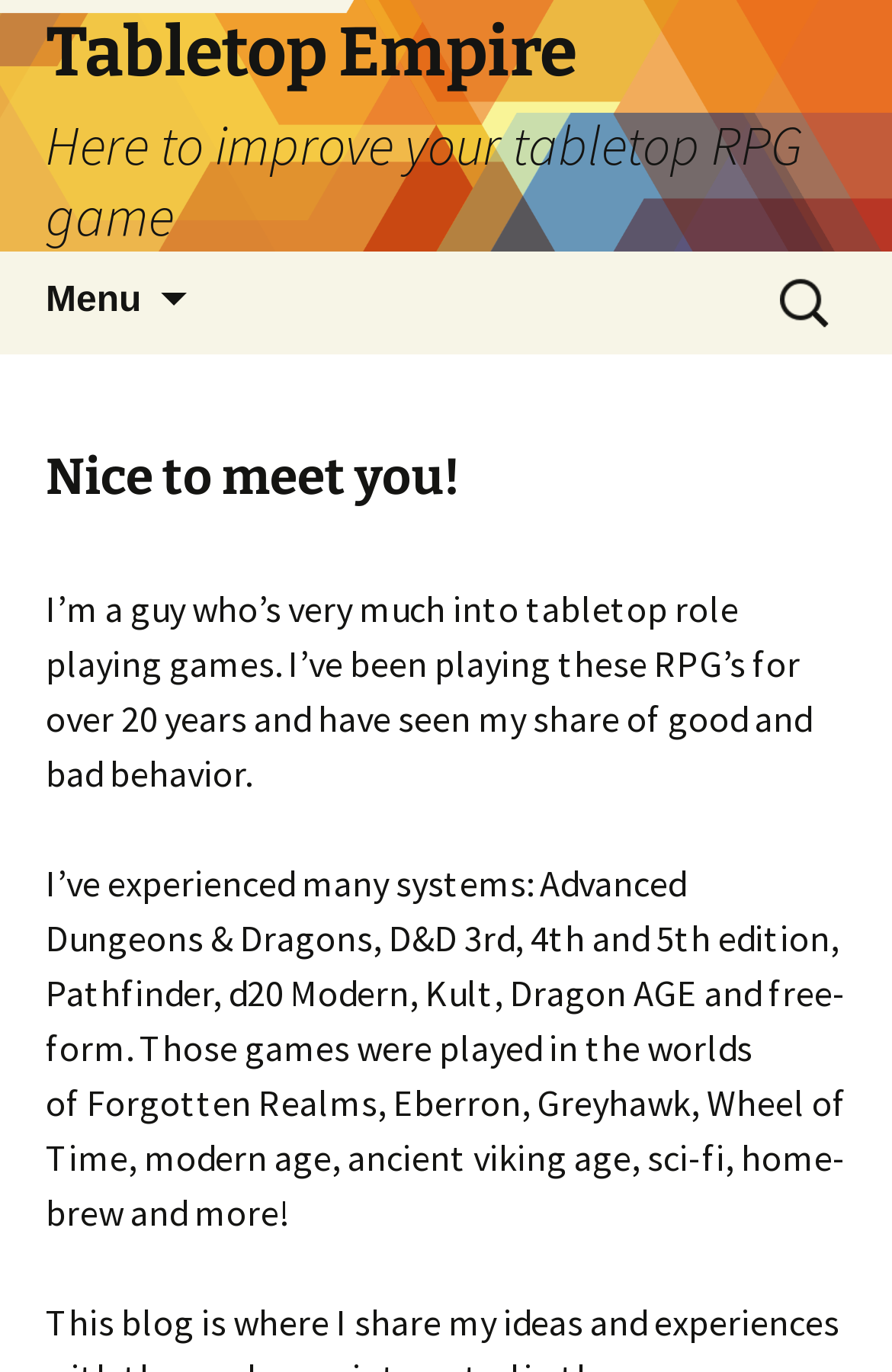Give a detailed explanation of the elements present on the webpage.

The webpage is titled "Nice to meet you! | Tabletop Empire" and appears to be a personal introduction to the author's passion for tabletop role-playing games. At the top of the page, there is a link to "Tabletop Empire" with a heading that reads "Here to improve your tabletop RPG game". Below this, there is a button labeled "Menu" with an icon, which is not expanded by default.

To the right of the menu button, there is a link to "Skip to content". Further to the right, there is a search bar with a label "Search for:" and a text input field. 

Below the top section, there is a heading that reads "Nice to meet you!" followed by two paragraphs of text. The first paragraph introduces the author as someone who has been playing tabletop RPGs for over 20 years and has experienced both good and bad behavior. The second paragraph lists the various systems and worlds the author has played in, including Advanced Dungeons & Dragons, Pathfinder, and Dragon AGE, among others.